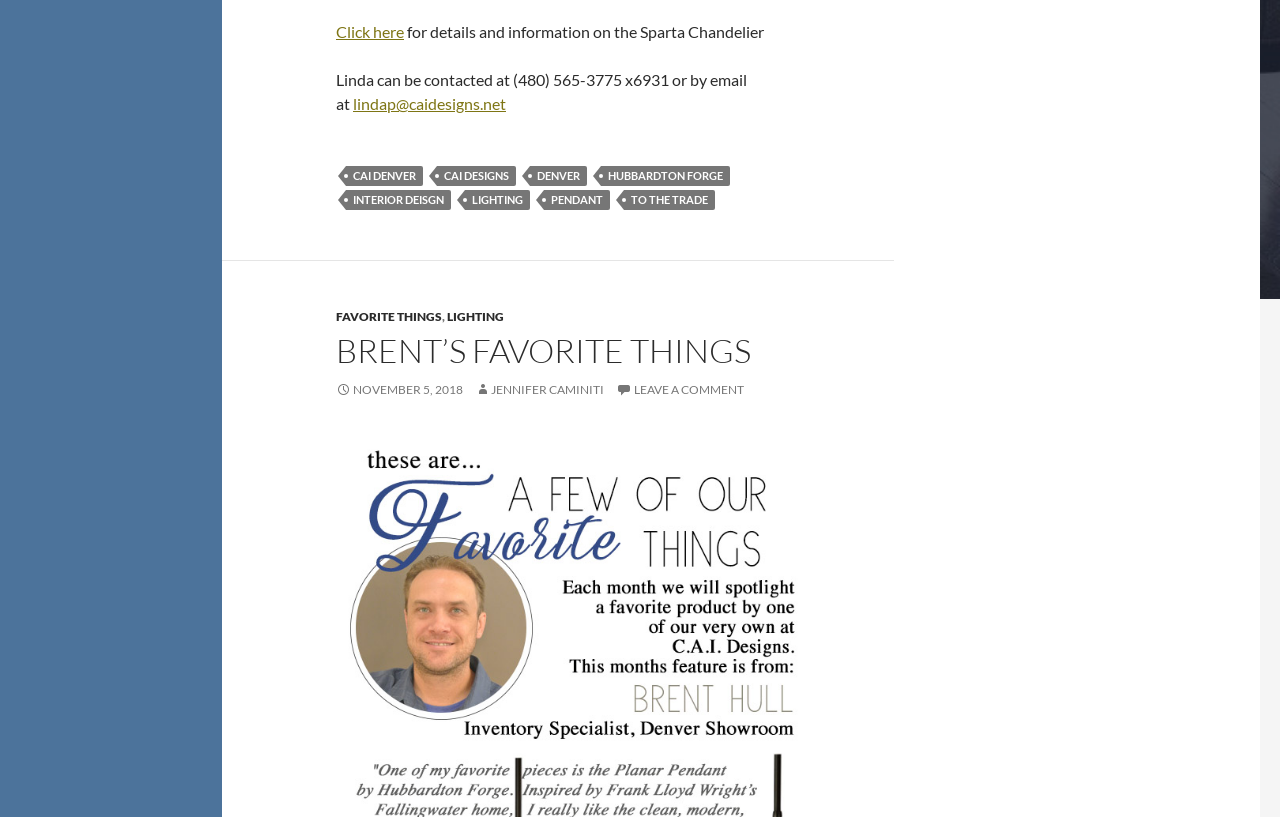Please provide a short answer using a single word or phrase for the question:
What is the name of the author mentioned on the webpage?

JENNIFER CAMINITI